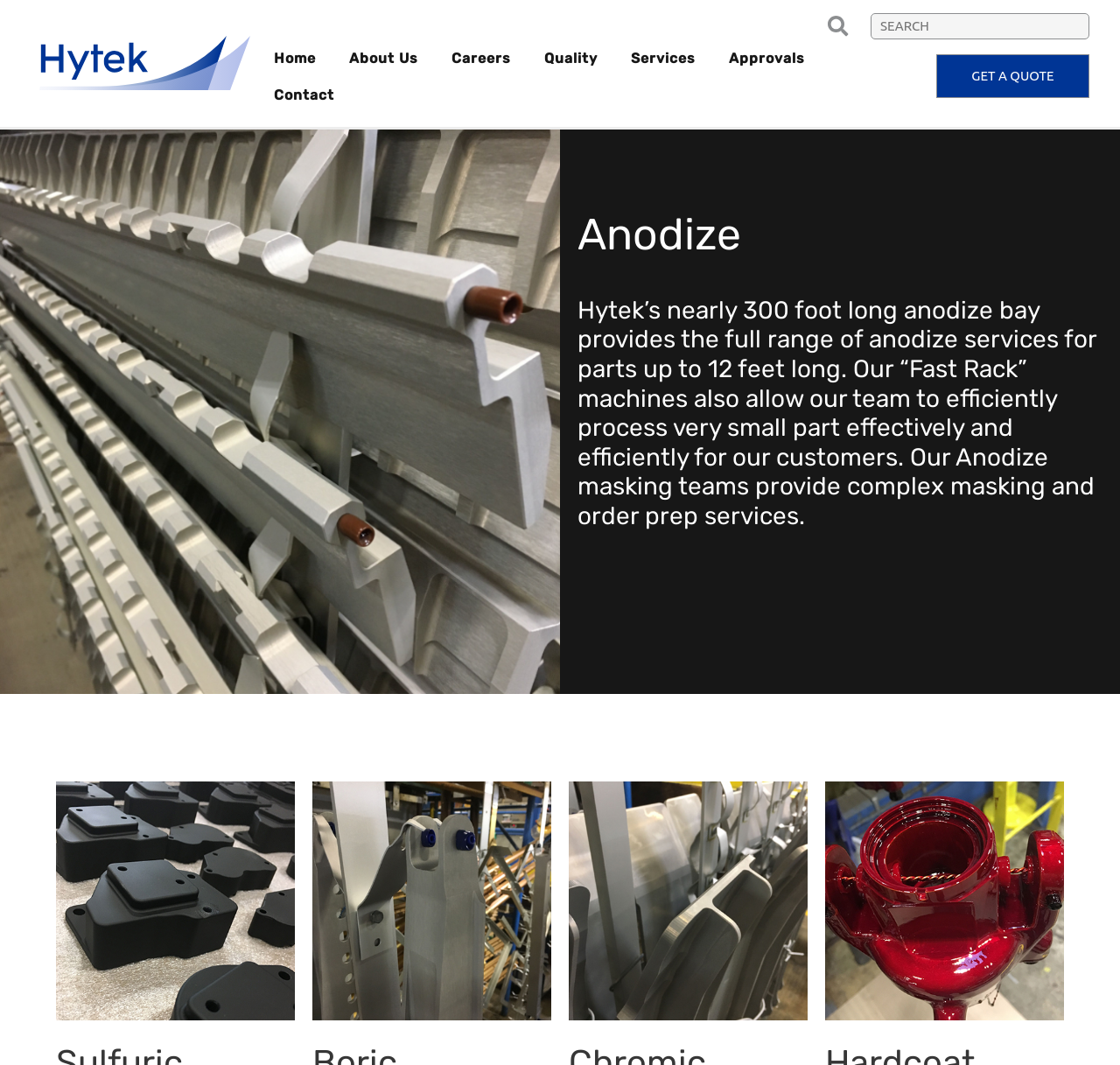Identify the bounding box for the given UI element using the description provided. Coordinates should be in the format (top-left x, top-left y, bottom-right x, bottom-right y) and must be between 0 and 1. Here is the description: Surface Enhancement

[0.573, 0.232, 0.786, 0.264]